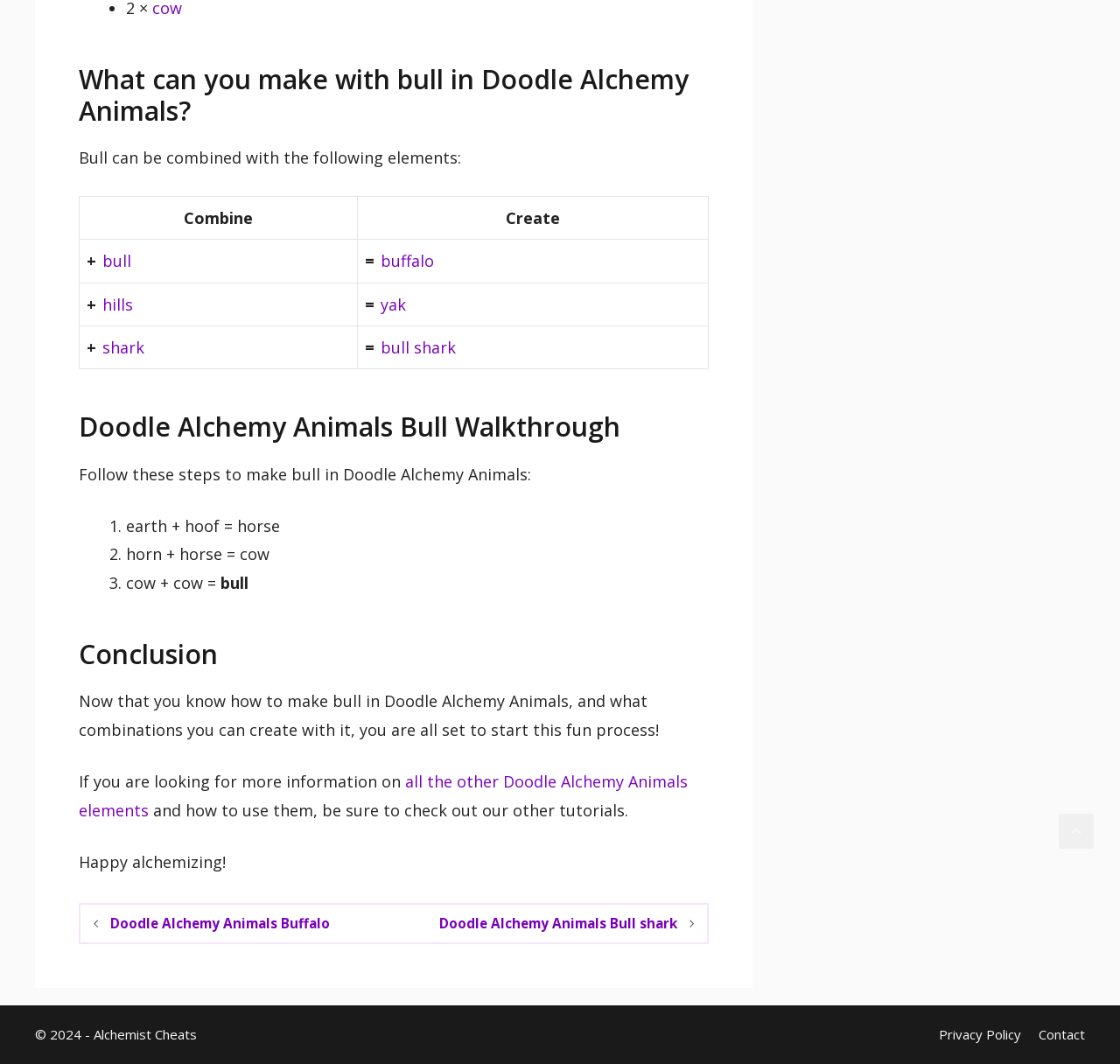Determine the bounding box coordinates of the clickable region to execute the instruction: "Check out other tutorials on Doodle Alchemy Animals elements". The coordinates should be four float numbers between 0 and 1, denoted as [left, top, right, bottom].

[0.07, 0.725, 0.614, 0.771]